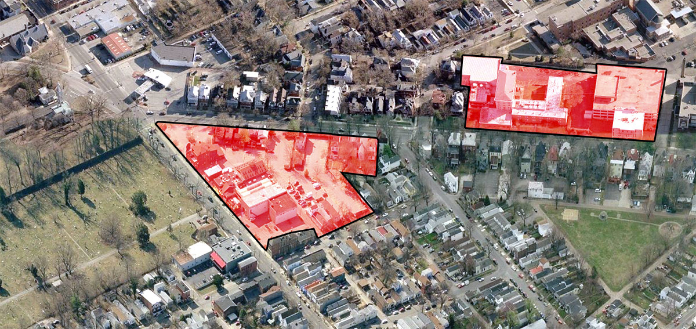Create an extensive and detailed description of the image.

The image presents an aerial view highlighting the Phoenix Hill Tavern site, which is situated on the left, alongside the Mercy Academy site on the right. Both areas are outlined in red, indicating their proposed development for a new mixed-use project, as discussed in a recent public meeting. The image visually underscores the scope of the project, which aims to enhance the neighborhood with potential plans for residential and retail spaces, and is strategically located near another development by the Edwards Companies—a 200-unit apartment building on the former Mercy Academy campus. This rendering serves as a preliminary draft to illustrate the envisioned transformation of the area into a vibrant community hub, reflecting the developers' commitment to community engagement and improvement.